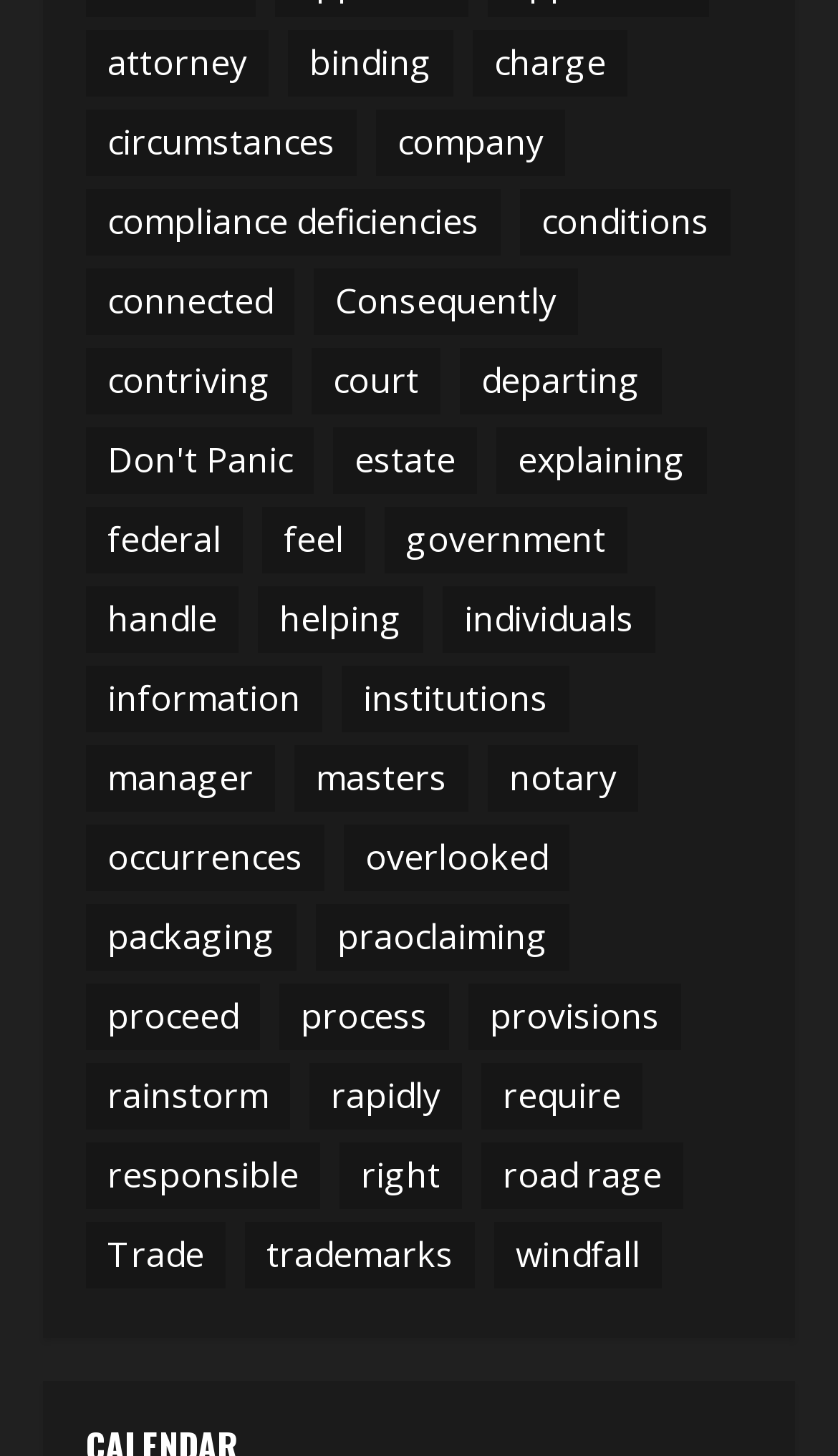Show the bounding box coordinates of the element that should be clicked to complete the task: "Click Navigation Menu".

None